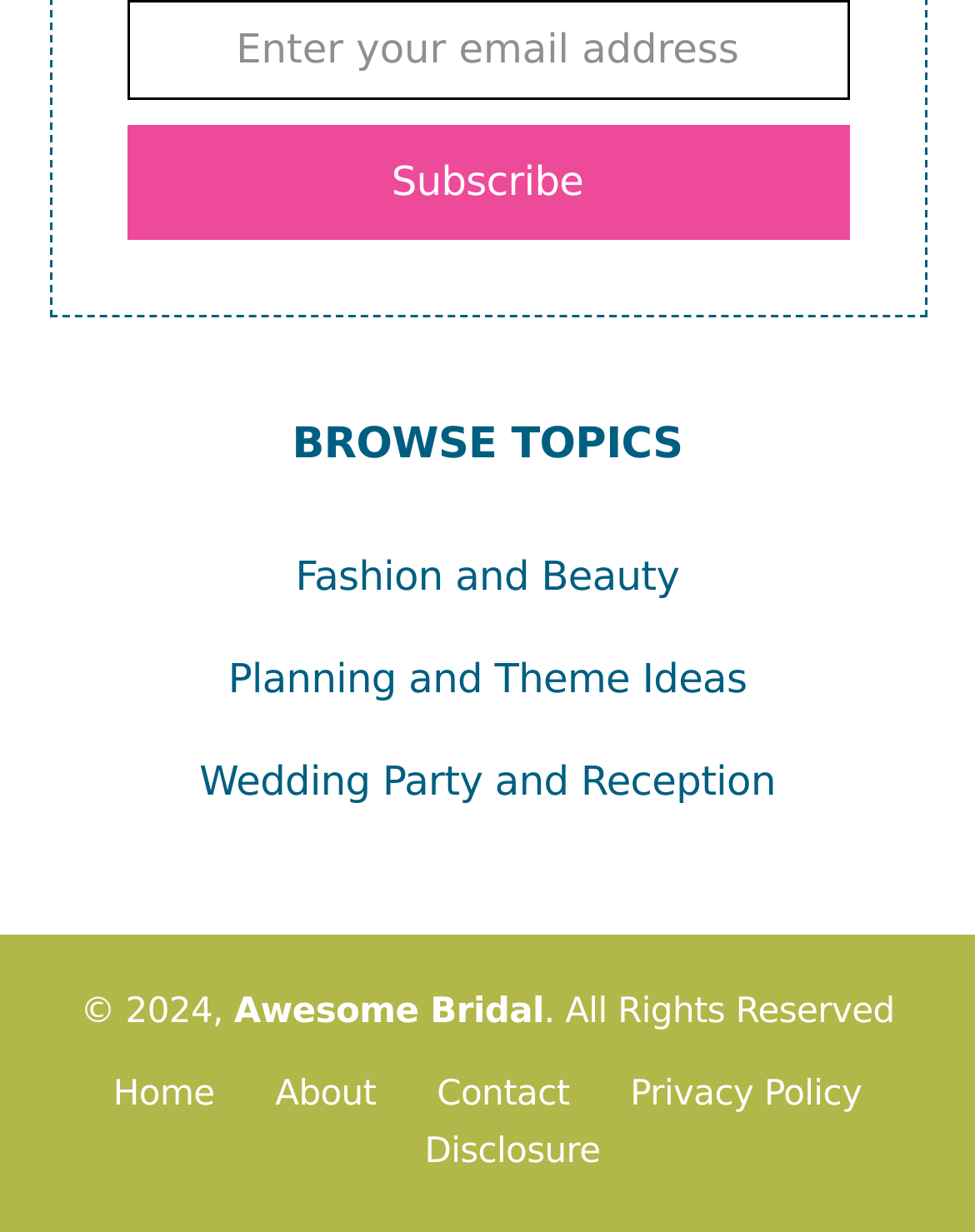How many topic categories are available?
Using the details from the image, give an elaborate explanation to answer the question.

There are three topic categories available on the webpage, which are 'Fashion and Beauty', 'Planning and Theme Ideas', and 'Wedding Party and Reception', each represented by a link.